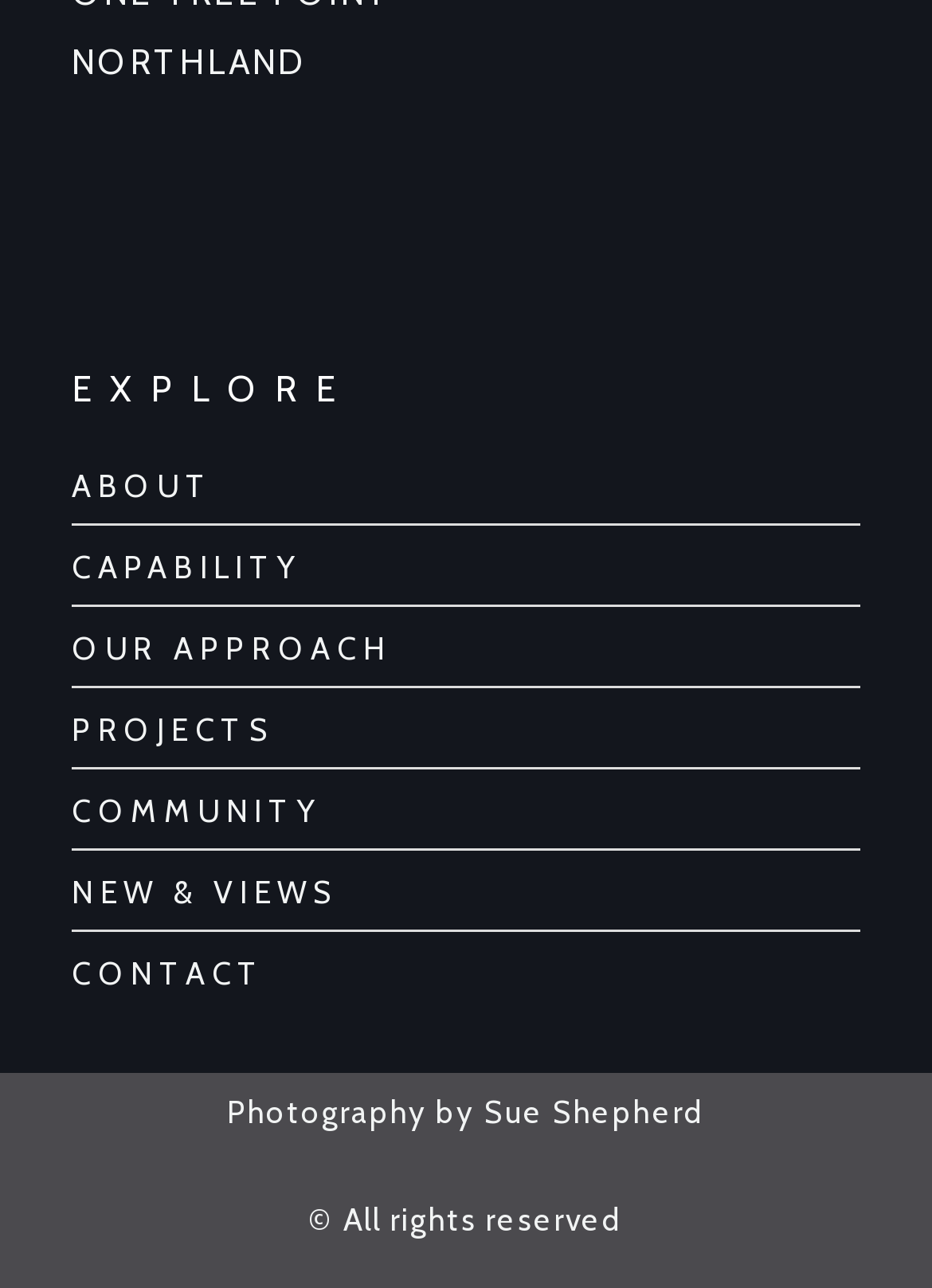Identify the bounding box for the described UI element. Provide the coordinates in (top-left x, top-left y, bottom-right x, bottom-right y) format with values ranging from 0 to 1: New & Views

[0.077, 0.672, 0.923, 0.713]